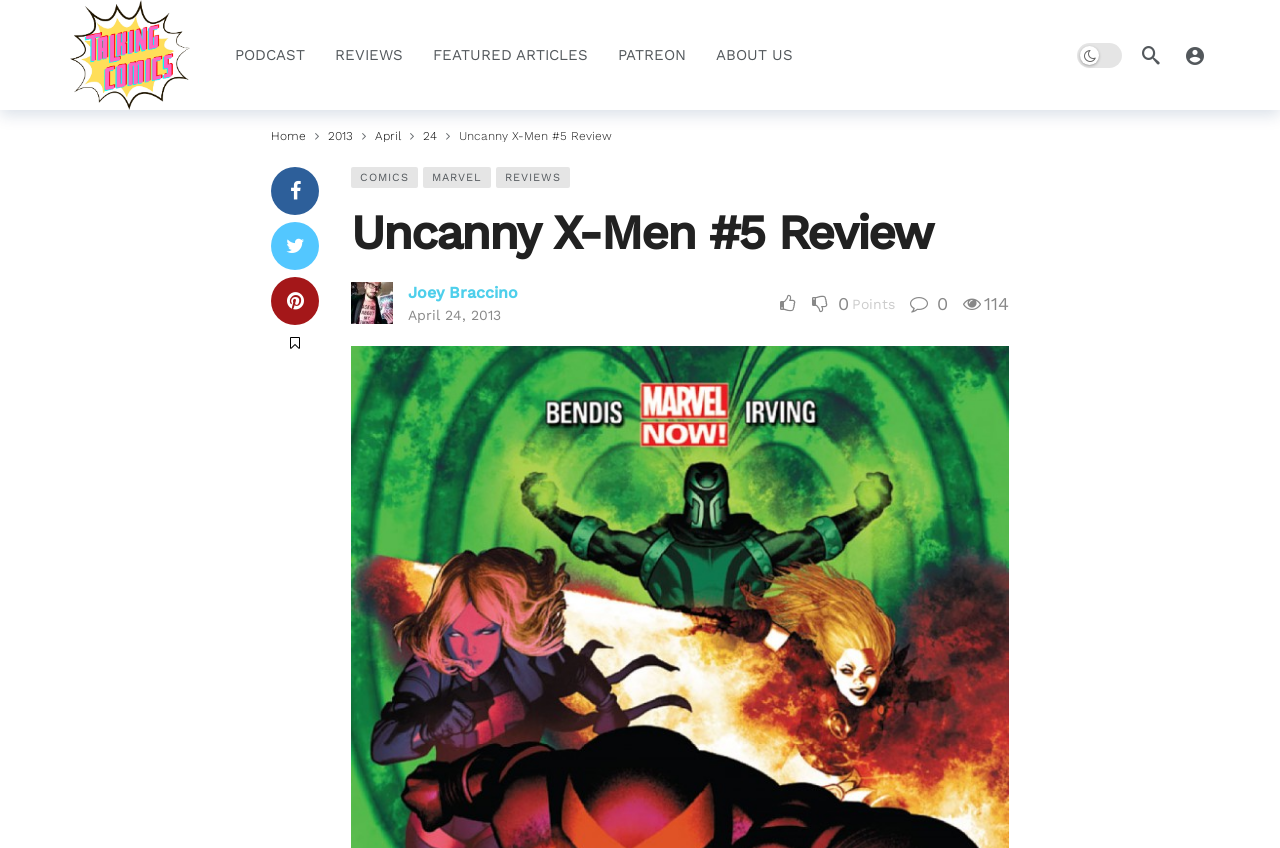Please provide a one-word or phrase answer to the question: 
What is the date of the Uncanny X-Men #5 review?

April 24, 2013